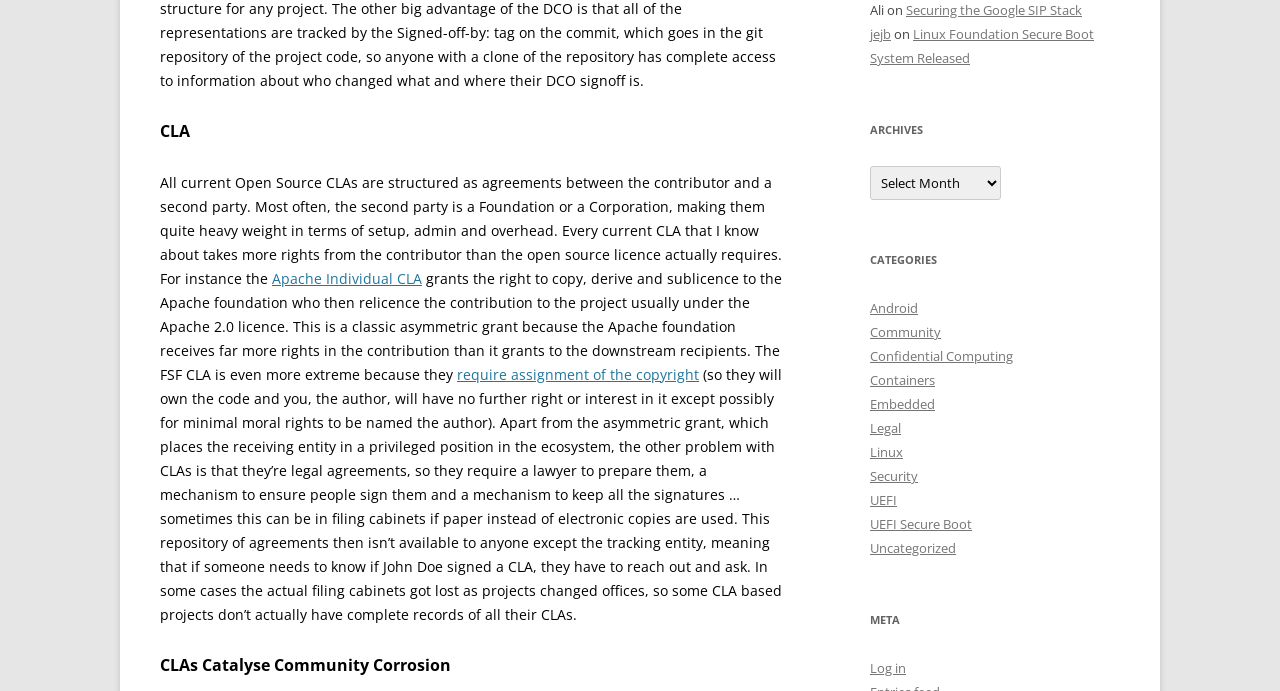Reply to the question with a single word or phrase:
What categories are available on the webpage?

Multiple categories